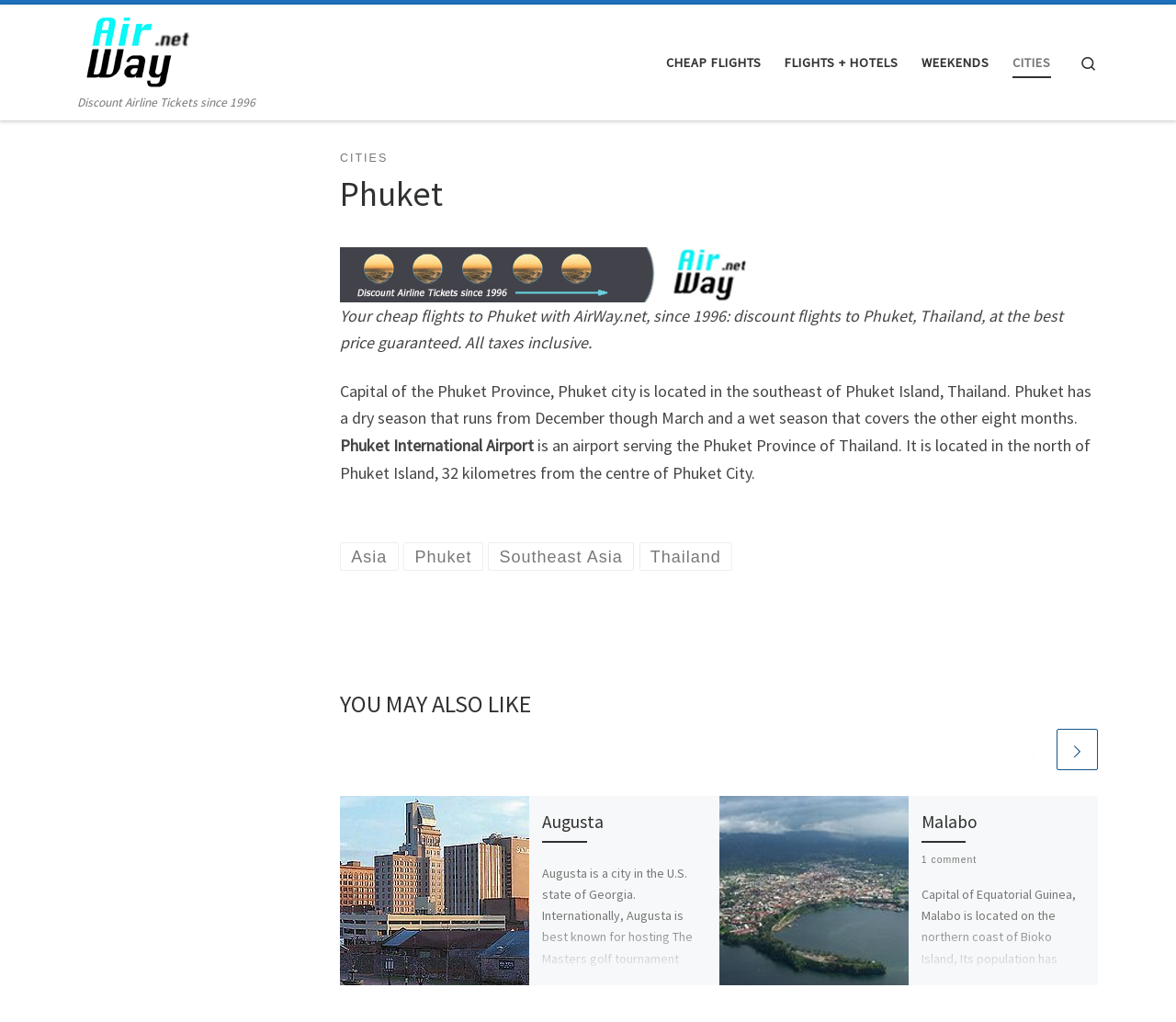Indicate the bounding box coordinates of the element that must be clicked to execute the instruction: "View Phuket city information". The coordinates should be given as four float numbers between 0 and 1, i.e., [left, top, right, bottom].

[0.289, 0.164, 0.934, 0.215]